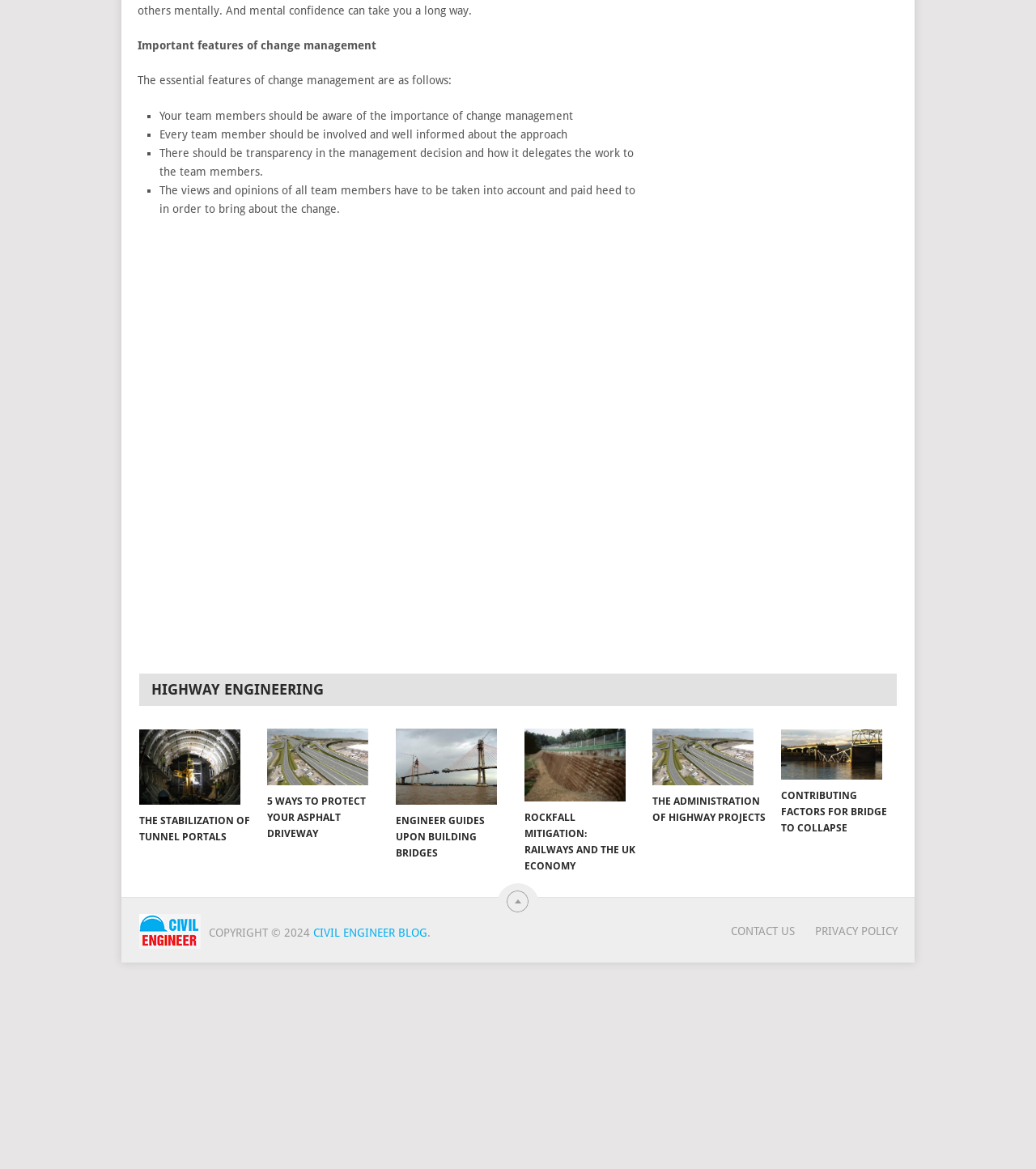What is the copyright year of the webpage?
Refer to the image and provide a detailed answer to the question.

The webpage displays the copyright information 'COPYRIGHT © 2024' at the bottom, indicating that the webpage's content is copyrighted in the year 2024.